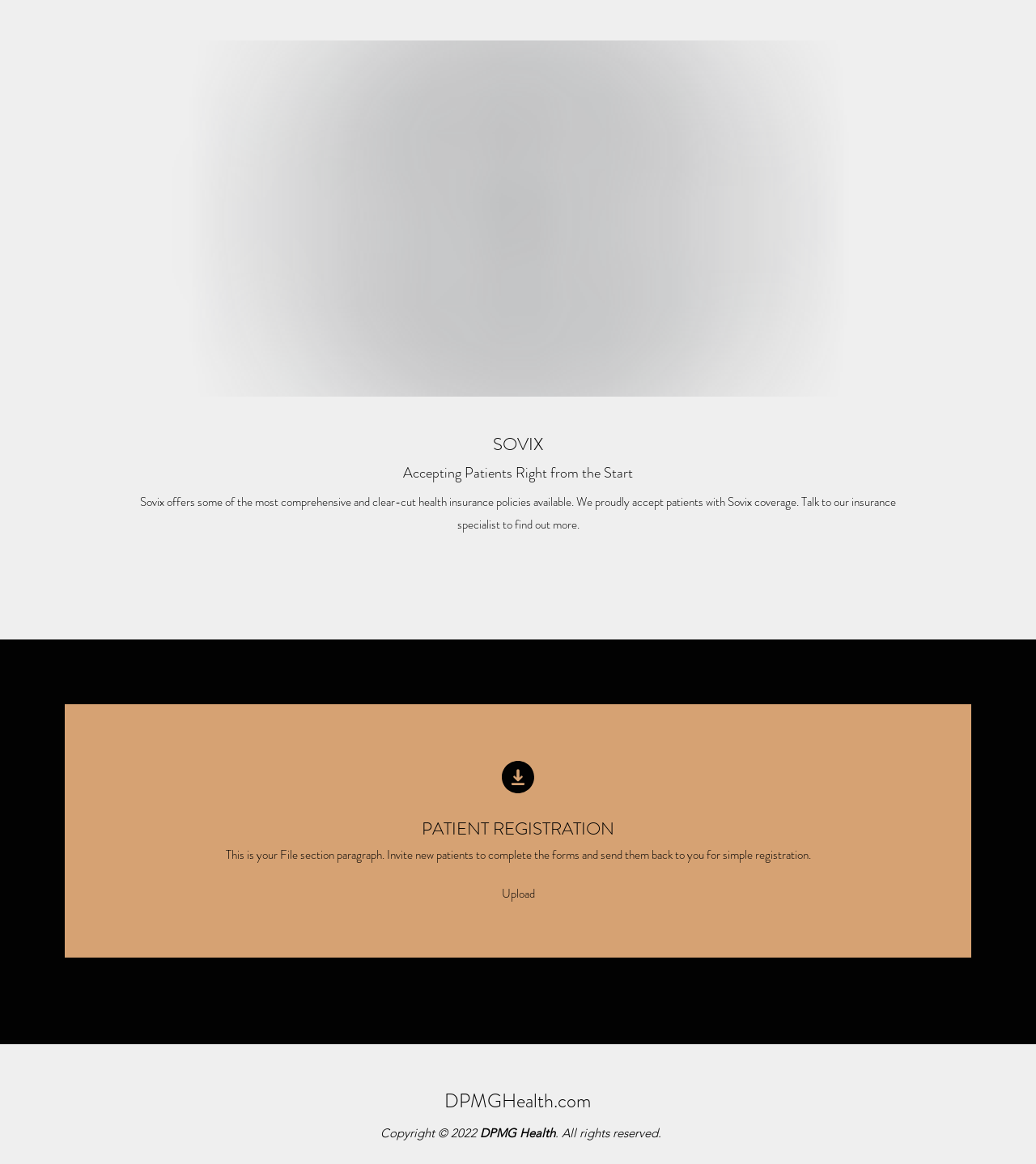Answer the question in a single word or phrase:
What is the company name mentioned in the footer?

DPMG Health